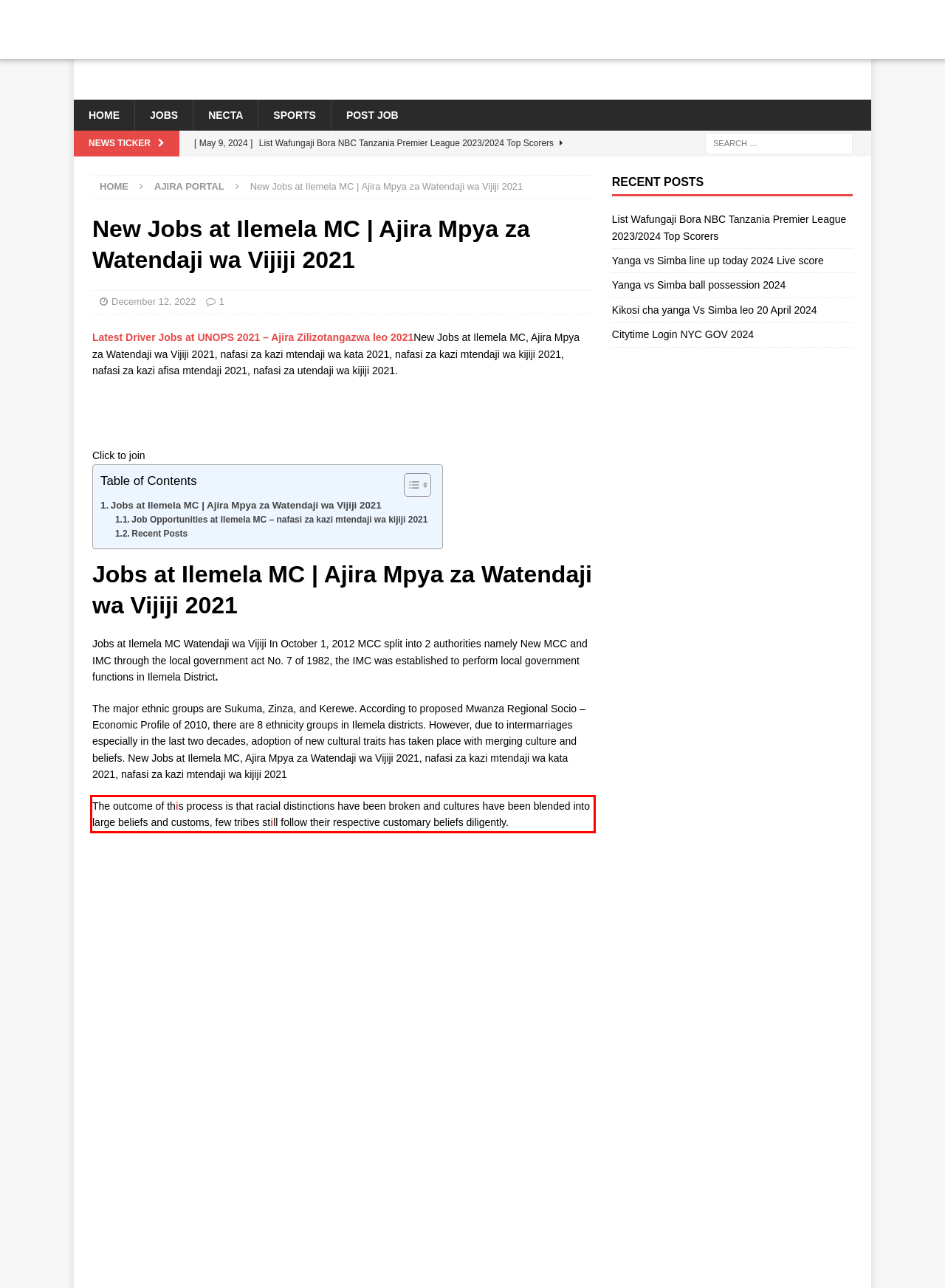Using the webpage screenshot, recognize and capture the text within the red bounding box.

The outcome of this process is that racial distinctions have been broken and cultures have been blended into large beliefs and customs, few tribes still follow their respective customary beliefs diligently.